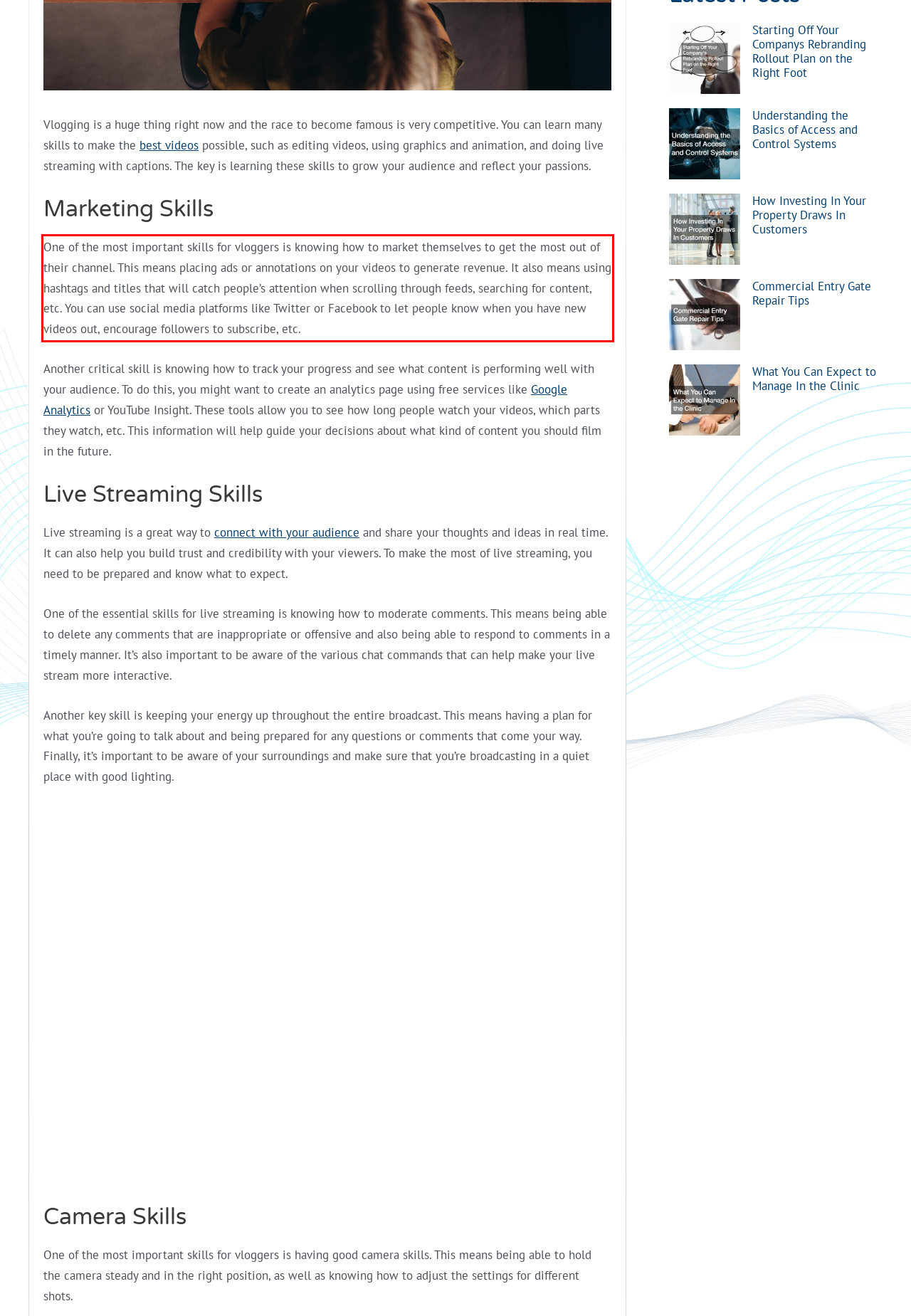Locate the red bounding box in the provided webpage screenshot and use OCR to determine the text content inside it.

One of the most important skills for vloggers is knowing how to market themselves to get the most out of their channel. This means placing ads or annotations on your videos to generate revenue. It also means using hashtags and titles that will catch people’s attention when scrolling through feeds, searching for content, etc. You can use social media platforms like Twitter or Facebook to let people know when you have new videos out, encourage followers to subscribe, etc.